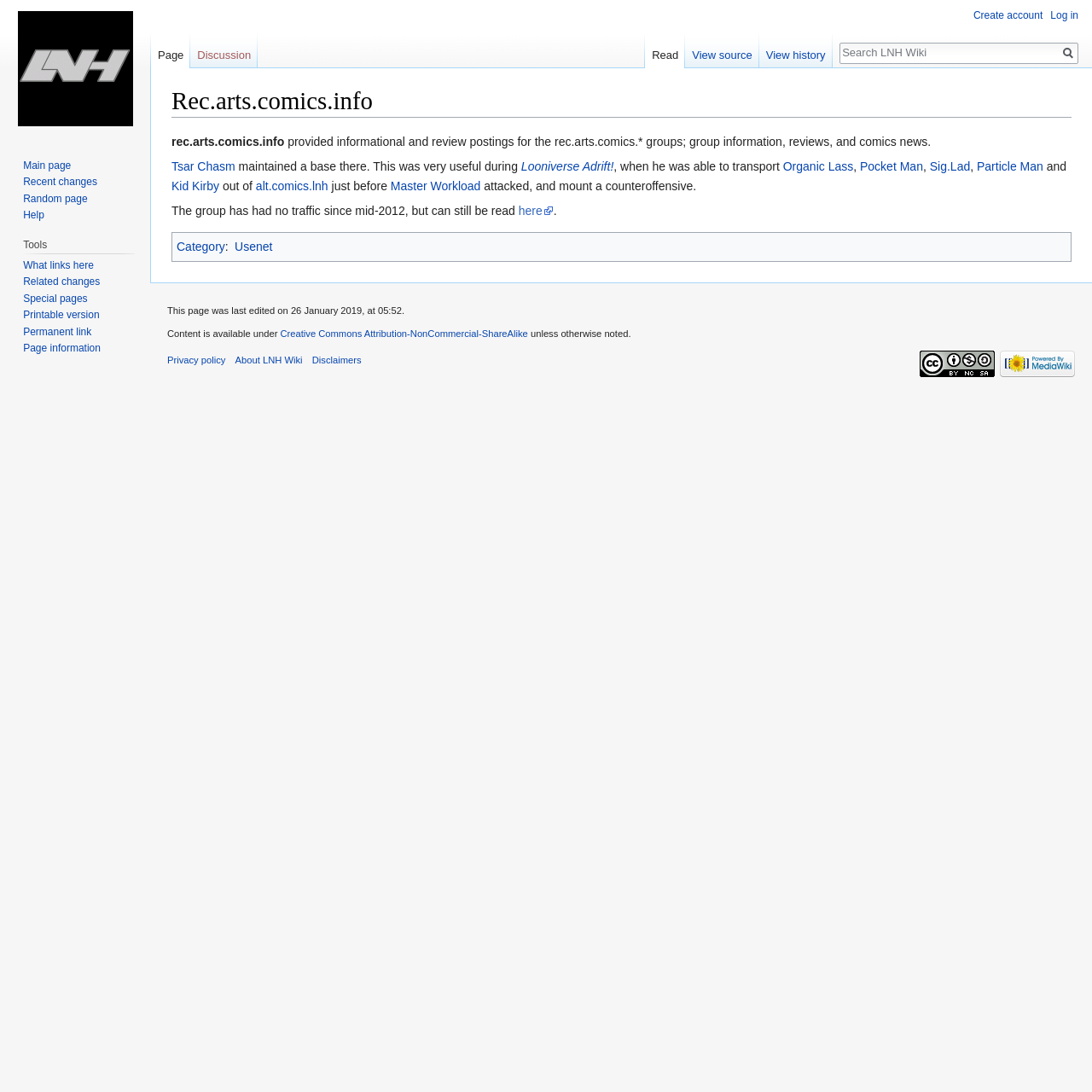Specify the bounding box coordinates of the region I need to click to perform the following instruction: "View history". The coordinates must be four float numbers in the range of 0 to 1, i.e., [left, top, right, bottom].

[0.695, 0.031, 0.762, 0.063]